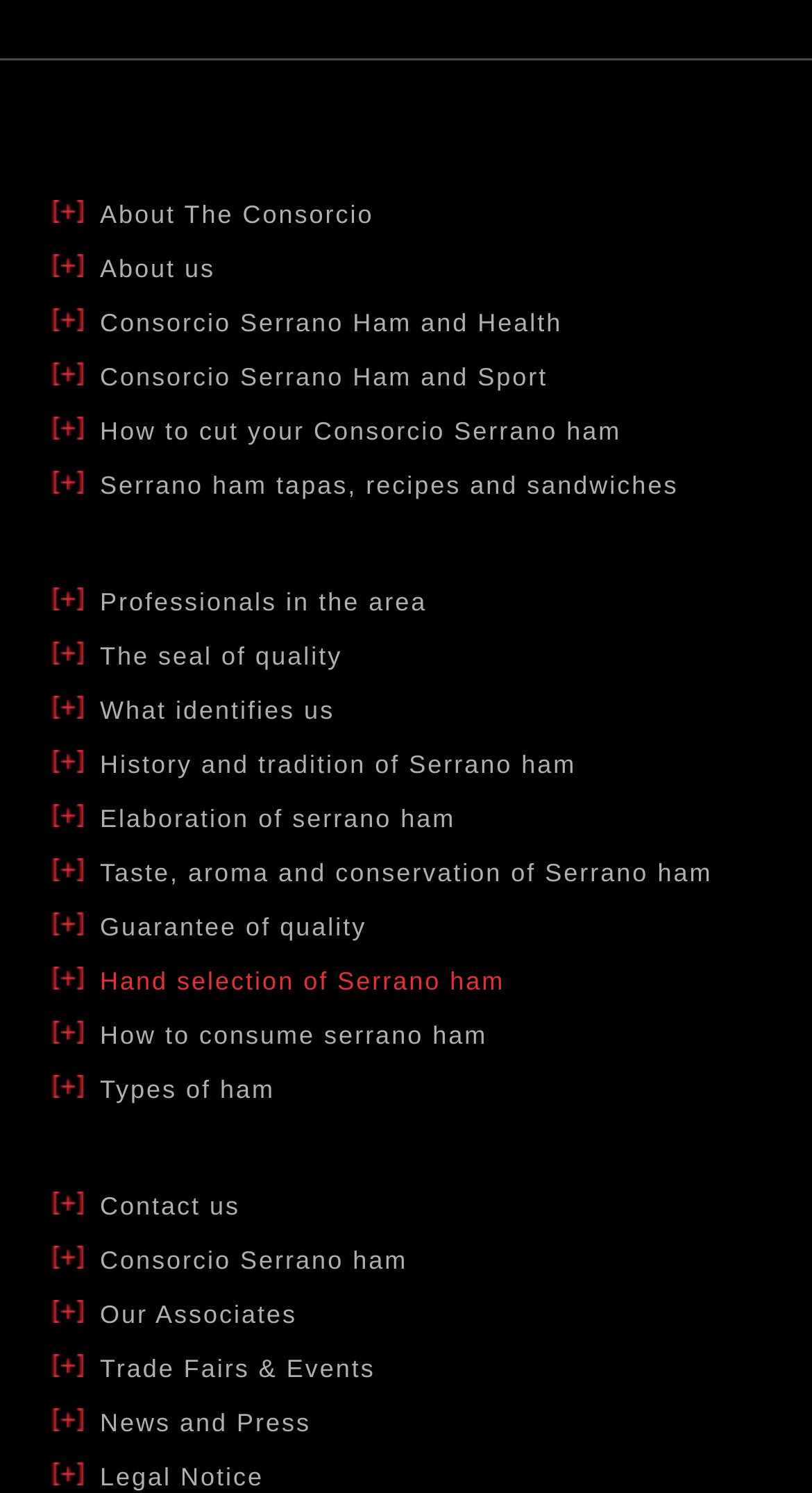Please identify the bounding box coordinates of the area that needs to be clicked to fulfill the following instruction: "Get information about the seal of quality."

[0.123, 0.429, 0.422, 0.449]